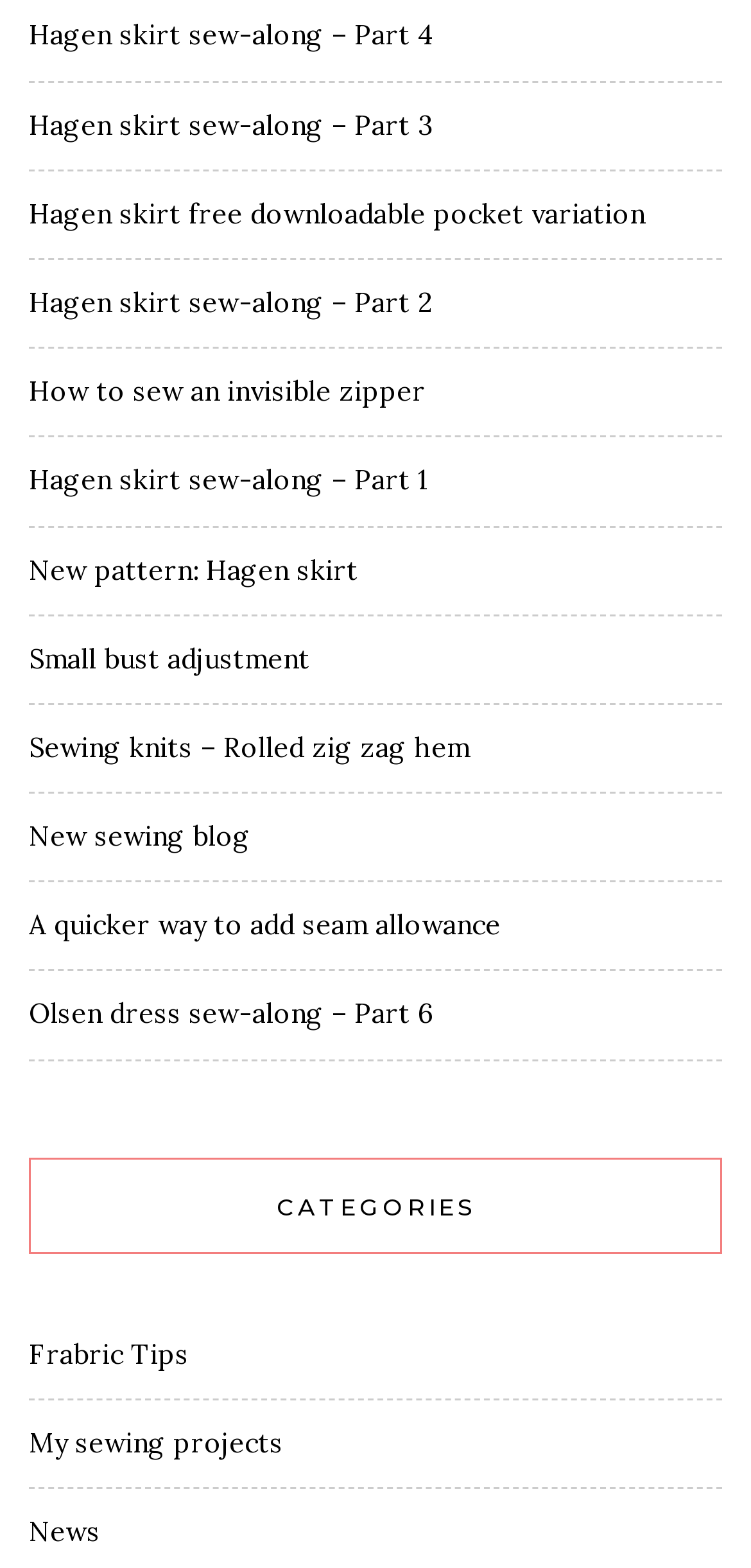Use a single word or phrase to answer the question: Is there a tutorial on sewing an invisible zipper?

Yes